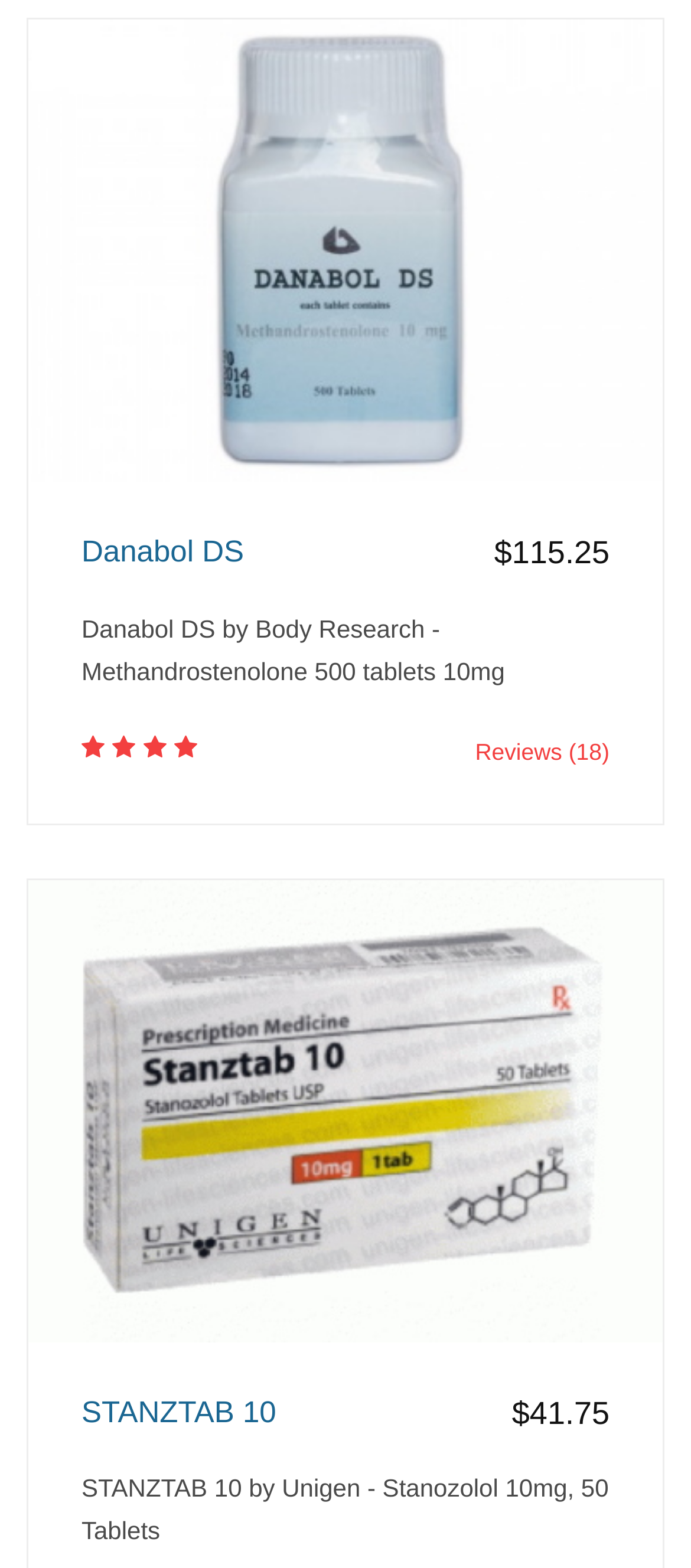What is the price of Danabol DS?
Please provide a single word or phrase as the answer based on the screenshot.

$115.25